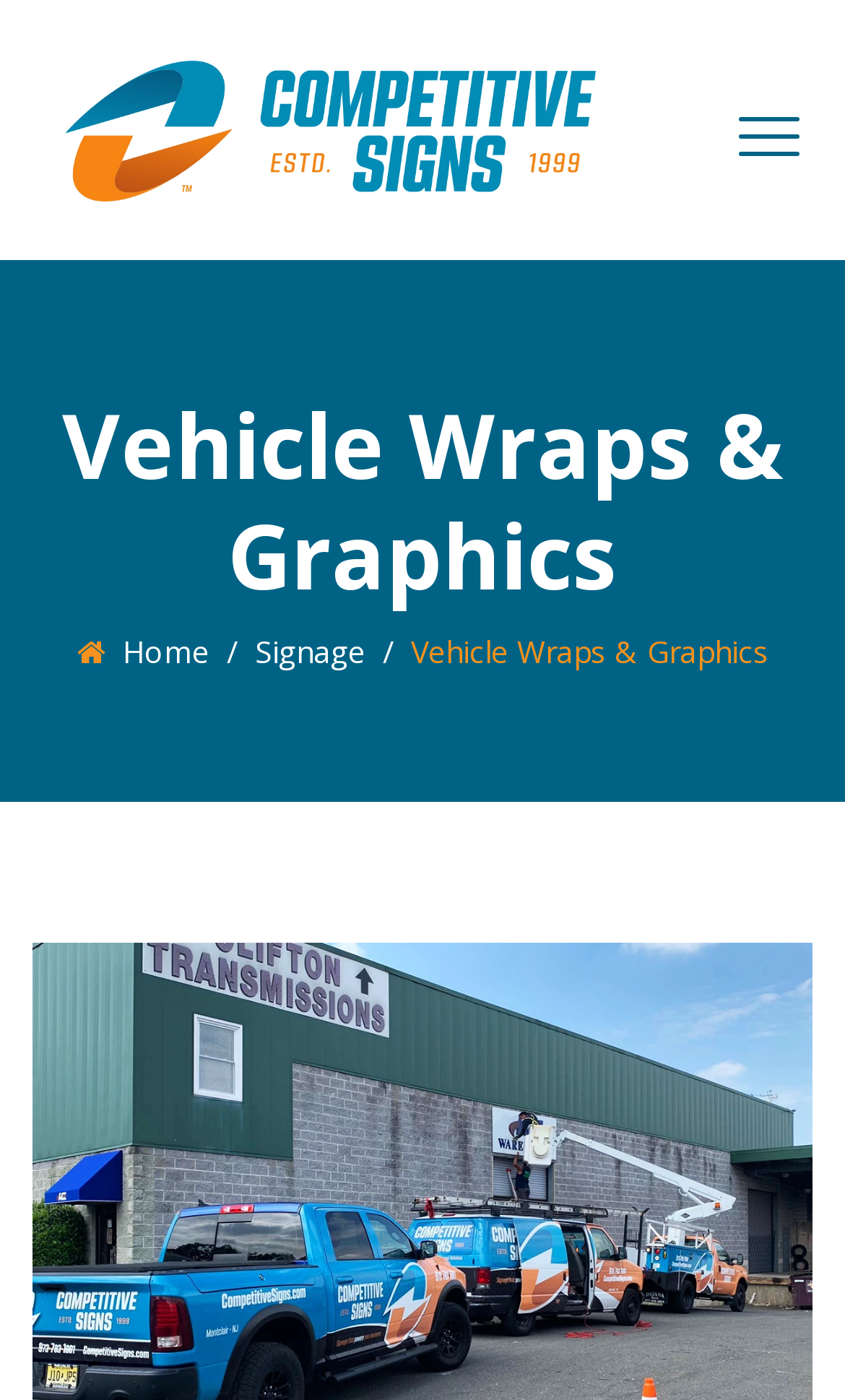What is the main service offered?
Relying on the image, give a concise answer in one word or a brief phrase.

Vehicle Wraps & Graphics